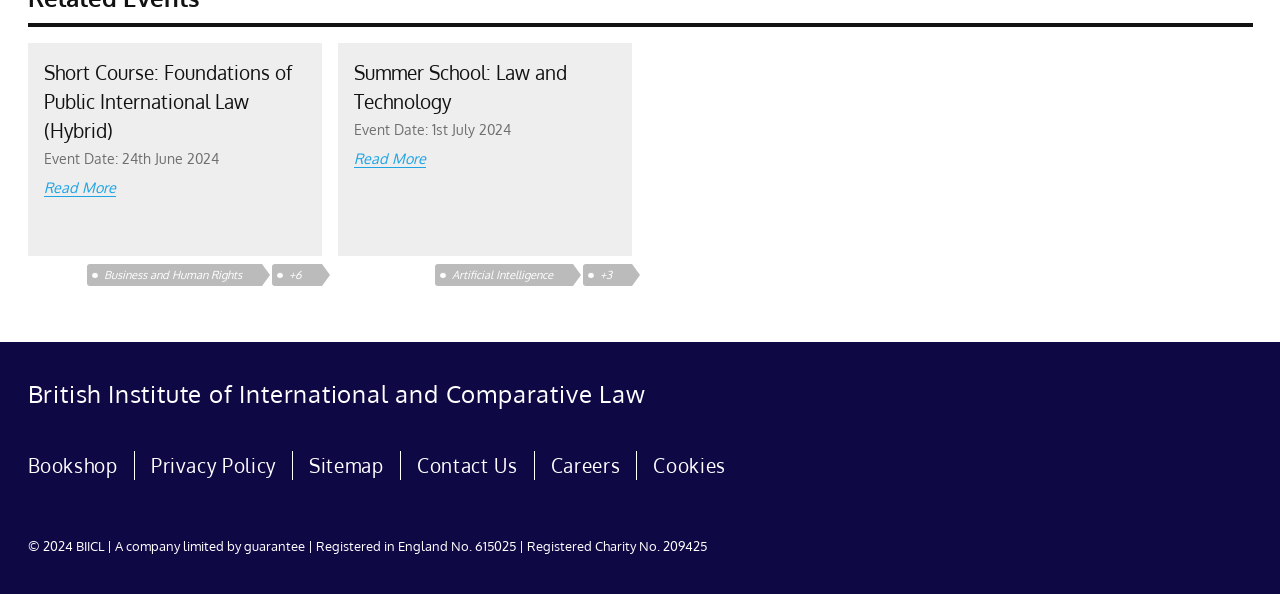Using a single word or phrase, answer the following question: 
What is the purpose of the link 'Read More'?

To read more about an event